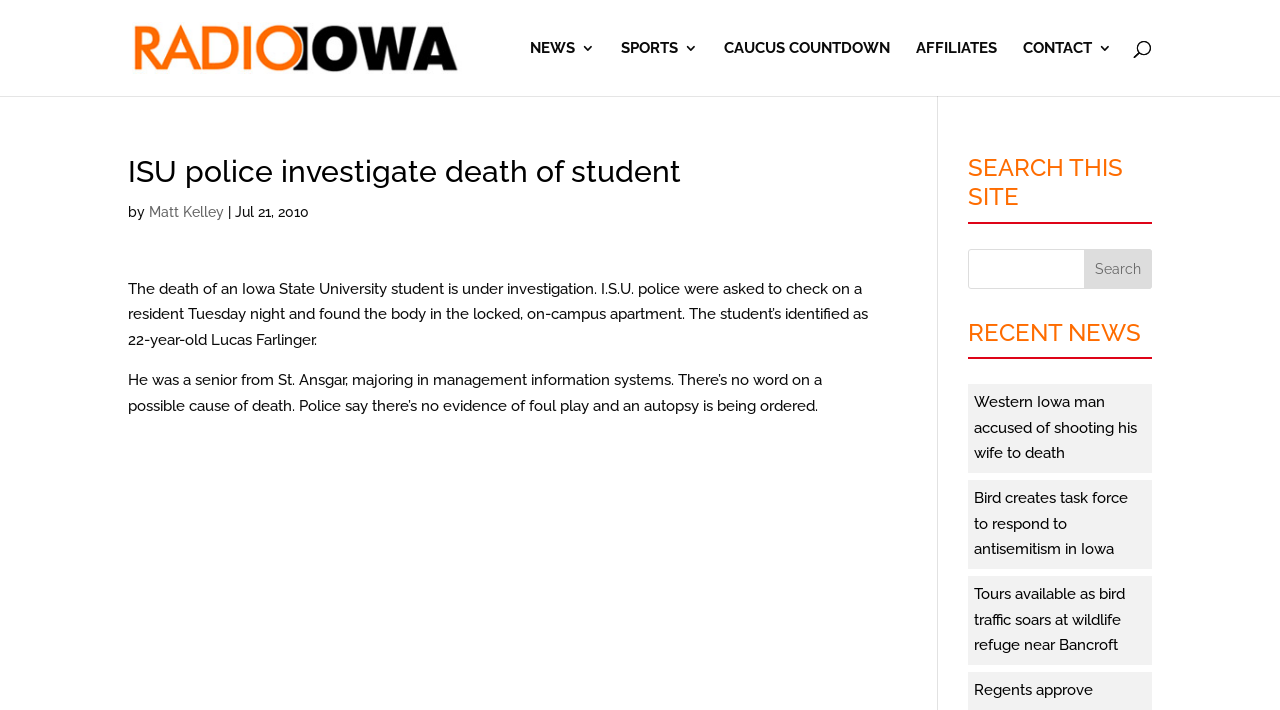Can you pinpoint the bounding box coordinates for the clickable element required for this instruction: "Go to Radio Iowa"? The coordinates should be four float numbers between 0 and 1, i.e., [left, top, right, bottom].

[0.103, 0.053, 0.343, 0.079]